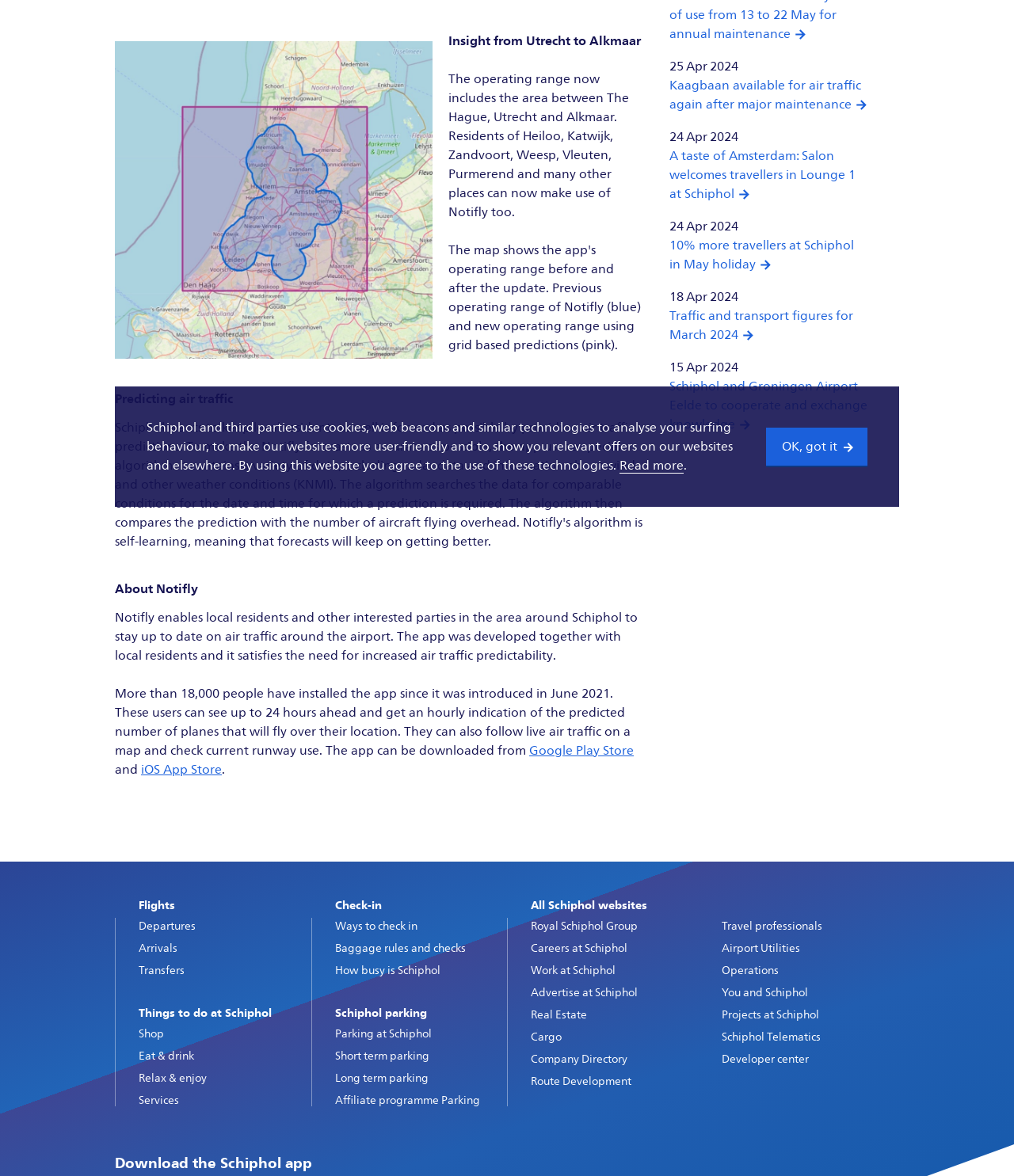Can you find the bounding box coordinates for the UI element given this description: "Projects at Schiphol"? Provide the coordinates as four float numbers between 0 and 1: [left, top, right, bottom].

[0.711, 0.857, 0.807, 0.869]